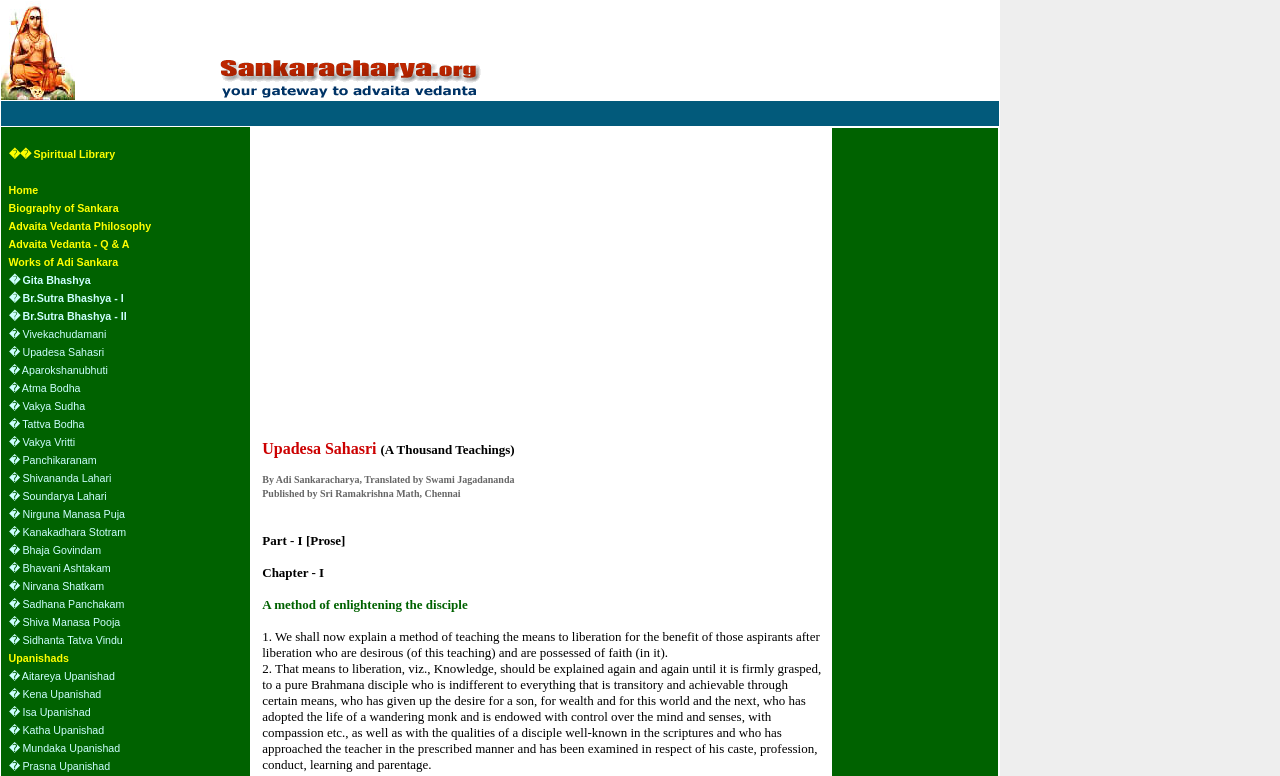Generate a thorough caption that explains the contents of the webpage.

The webpage is about Upadesa Sahasri, a work of Sankaracharya, and Advaita Vedanta philosophy. At the top, there is a layout table with three cells, each containing an image. The first image is located at the top-left corner, the second image is to its right, and the third image is at the top-right corner.

Below the images, there is an advertisement section that spans the entire width of the page. Within this section, there is an iframe containing a grid of links, each with a brief description. The links are arranged in rows, with about 20 links in total. The links are related to Advaita Vedanta philosophy, Sankaracharya's biography, and his works, such as the Bhagavad Gita Bhashya, Brahma Sutra Bhashya, and Upadesa Sahasri.

The links are organized in a structured manner, with each row containing a few links. The links are labeled with descriptive text, such as "Biography of Sankara", "Advaita Vedanta Philosophy", and "Works of Adi Sankara". The links are evenly spaced and aligned, making it easy to navigate through the list.